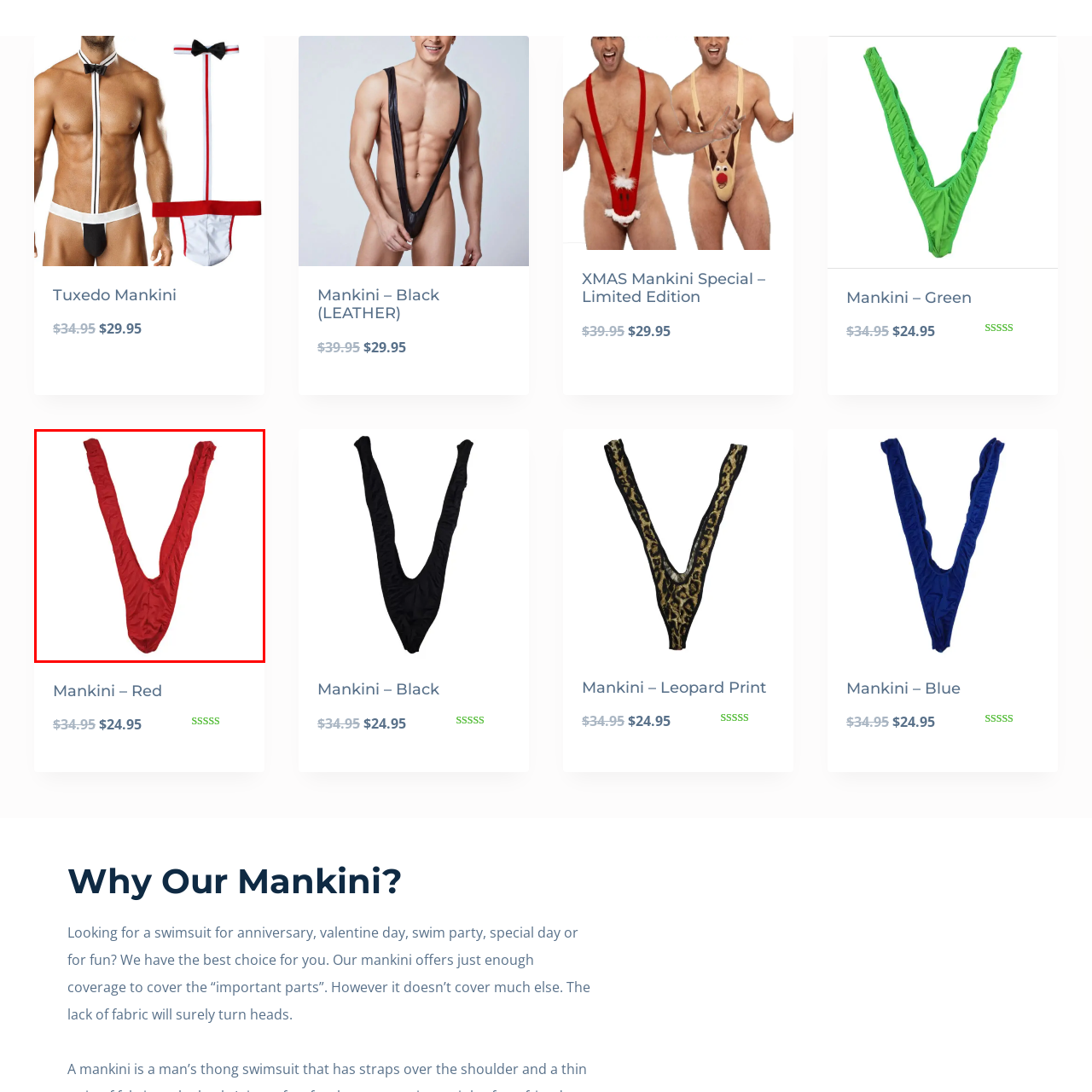Offer a detailed caption for the image that is surrounded by the red border.

The image showcases a vibrant red Mankini, designed in a striking V shape that emphasizes its unique and playful style. This eye-catching swimwear piece features a minimalist design, crafted from stretchy fabric that contours to the body for a fitted look. Perfect for those looking to make a bold statement at pool parties, beach outings, or themed events, this Mankini combines fun with flirtation. It's notable for its lack of coverage, making it an ideal choice for adventurous fashion statements. This specific version is called the "Mankini – Red," and it is currently offered at a price of $29.95, down from its original price of $34.95.